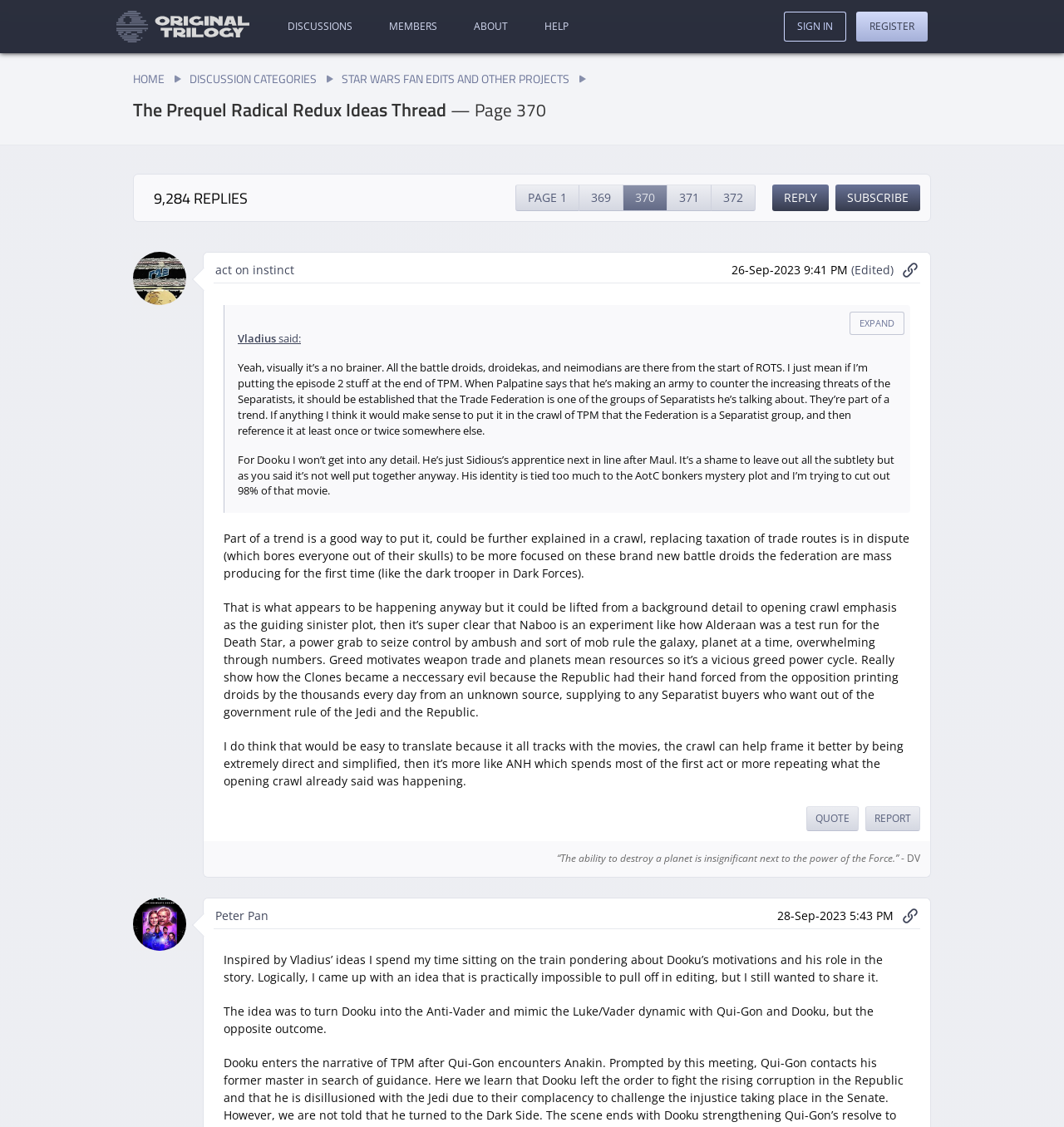Could you determine the bounding box coordinates of the clickable element to complete the instruction: "Click on the 'REPLY' link"? Provide the coordinates as four float numbers between 0 and 1, i.e., [left, top, right, bottom].

[0.726, 0.164, 0.779, 0.188]